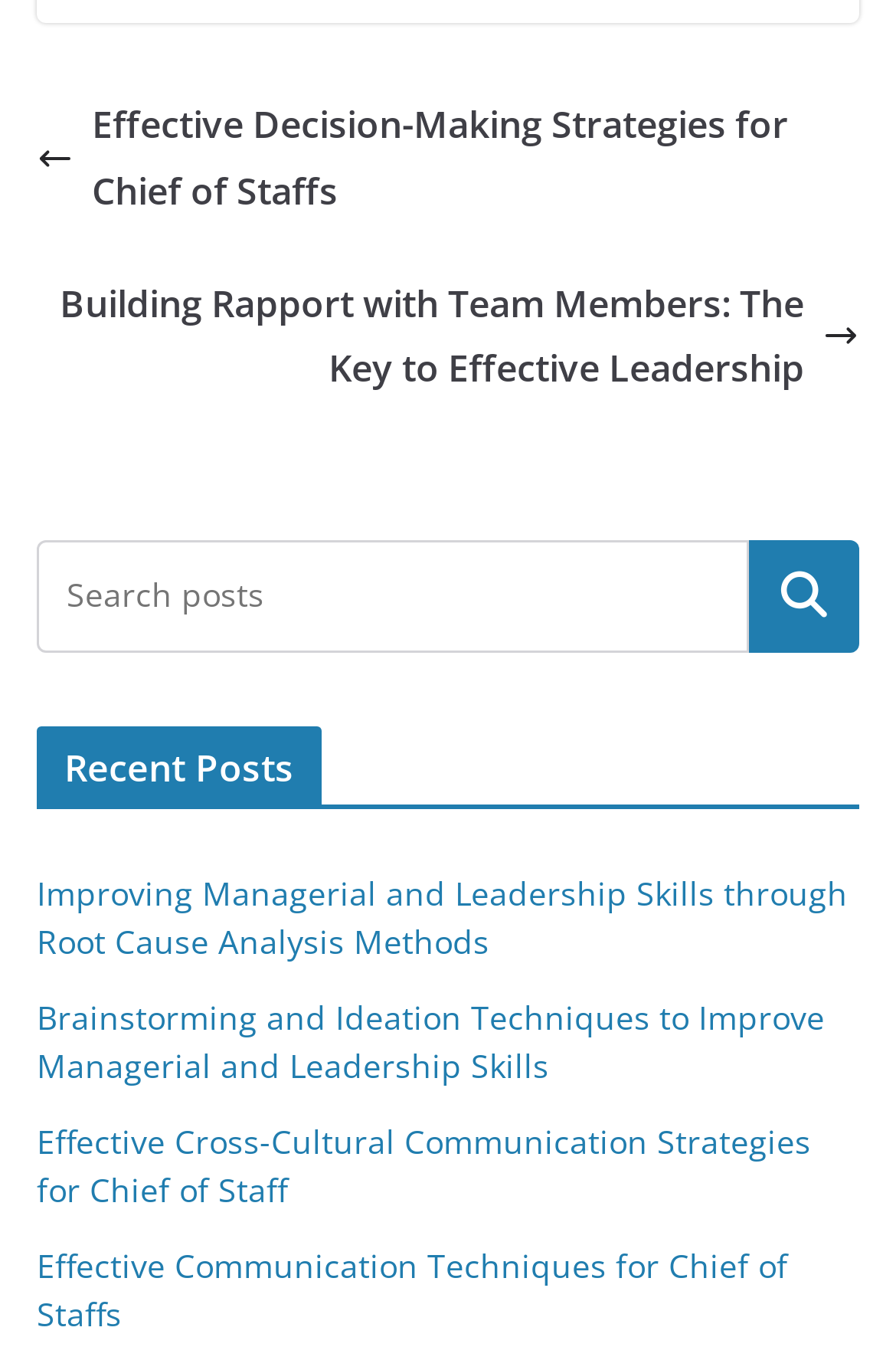How many images are there on the webpage?
Using the picture, provide a one-word or short phrase answer.

2